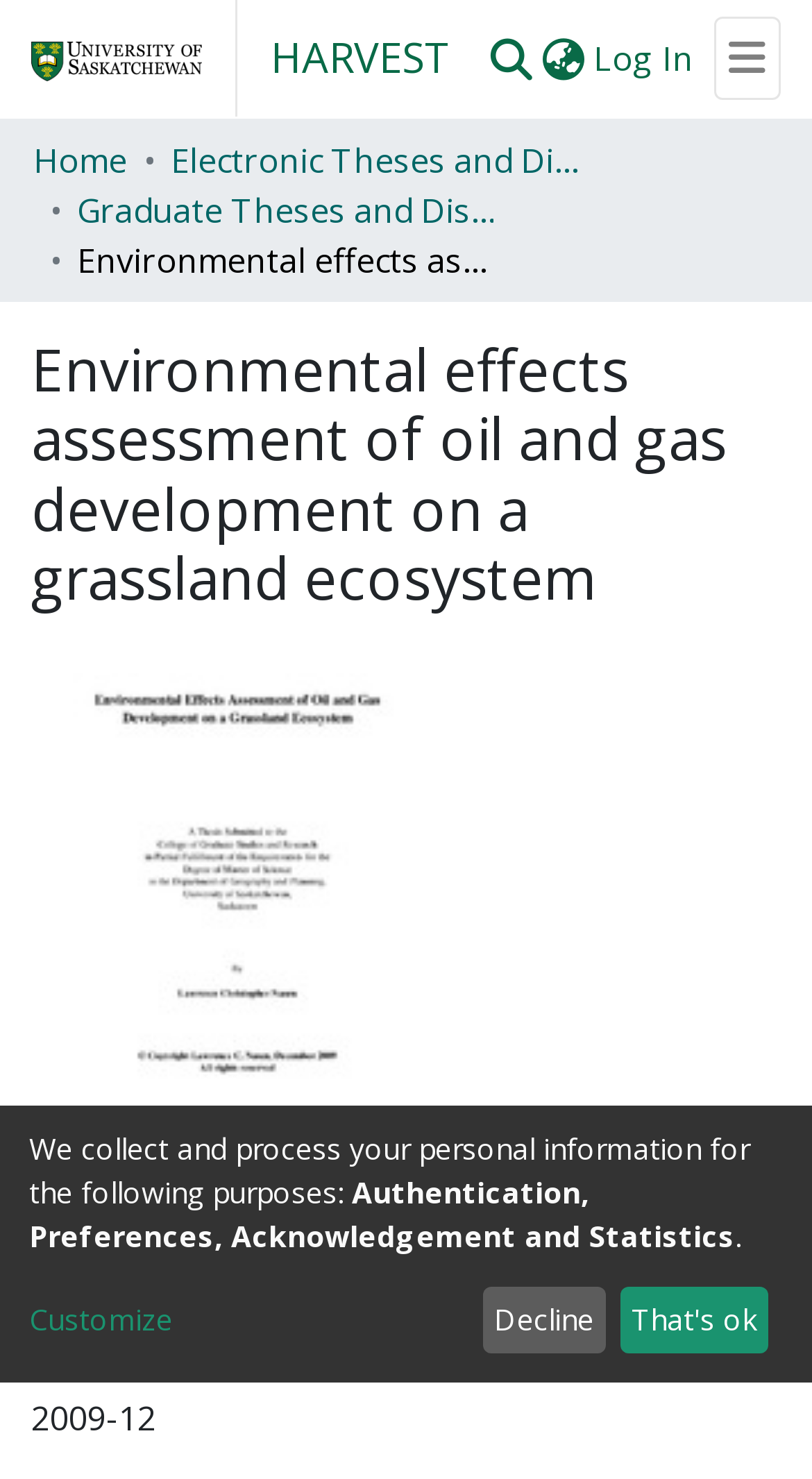Describe all the key features and sections of the webpage thoroughly.

The webpage appears to be a repository or academic database page, with a focus on environmental studies. At the top left, there is a repository logo, accompanied by a link to the repository. Next to it, there is a link to "HARVEST". 

On the top right, there is a user profile bar with a search function, a language switch button, a log-in button, and a toggle navigation button. Below this, there is a main navigation bar with links to "About", "Communities & Collections", "Browse HARVEST", and "Statistics". 

Further down, there is a breadcrumb navigation section with links to "Home", "Electronic Theses and Dissertations", and "Graduate Theses and Dissertations". The main content of the page is divided into sections, with headings such as "Environmental effects assessment of oil and gas development on a grassland ecosystem", "Files", and "Date". 

Under the "Files" section, there is a link to a PDF file named "Nasen_Dec_14.pdf". The "Date" section displays the date "2009-12". There are also several blocks of static text, including a paragraph about collecting and processing personal information, and a sentence about authentication, preferences, acknowledgement, and statistics. 

At the bottom of the page, there are two buttons, "Decline" and "That's ok", which seem to be related to a privacy or terms of use agreement.